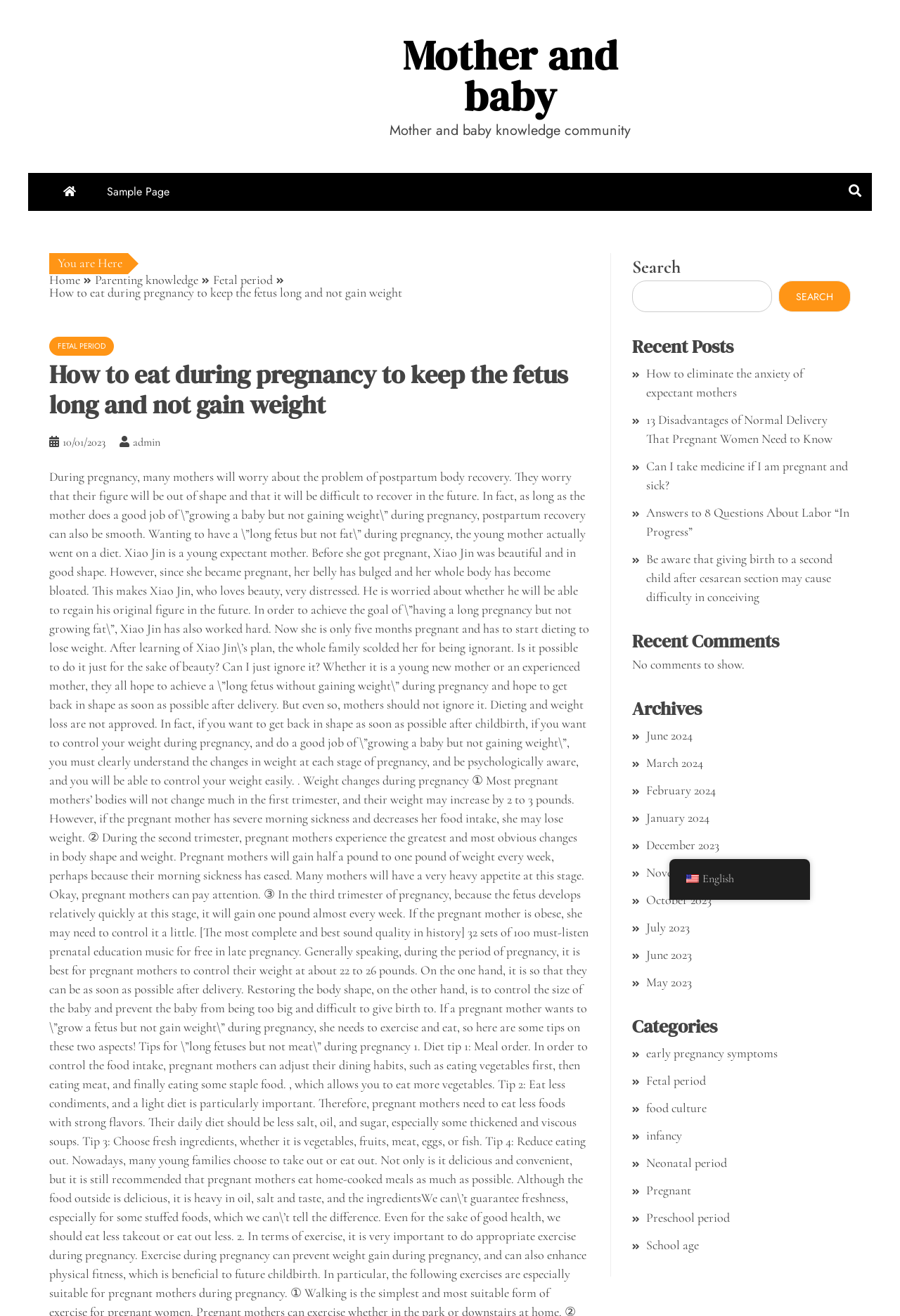Carefully observe the image and respond to the question with a detailed answer:
What is the date of the article 'How to eat during pregnancy to keep the fetus long and not gain weight'?

The date of the article can be found in the header section, where it is listed as '10/01/2023'.